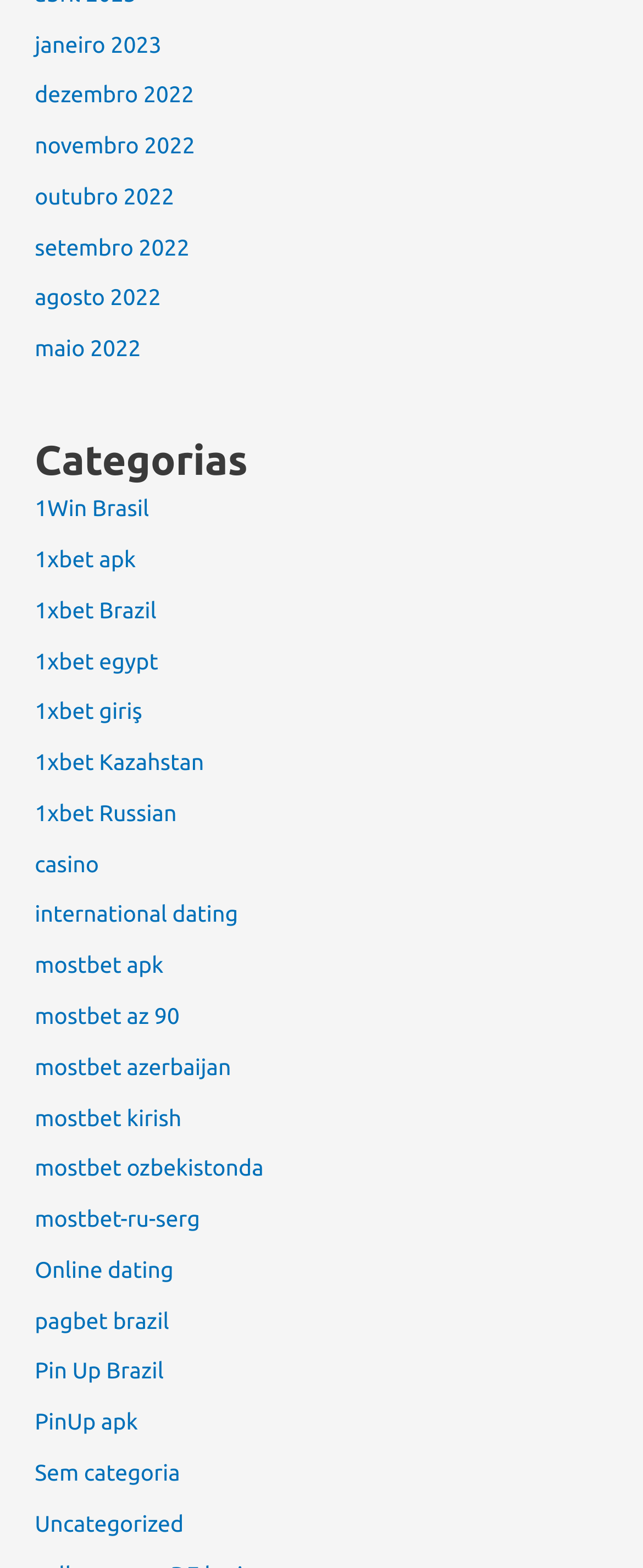Identify the bounding box of the HTML element described here: "mostbet-ru-serg". Provide the coordinates as four float numbers between 0 and 1: [left, top, right, bottom].

[0.054, 0.769, 0.311, 0.786]